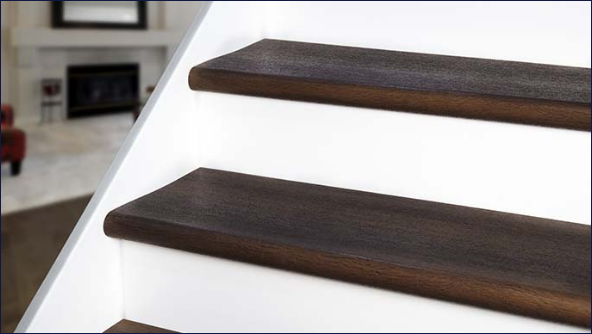Provide a brief response in the form of a single word or phrase:
What is the purpose of the streamlined design?

Improved traction and safety